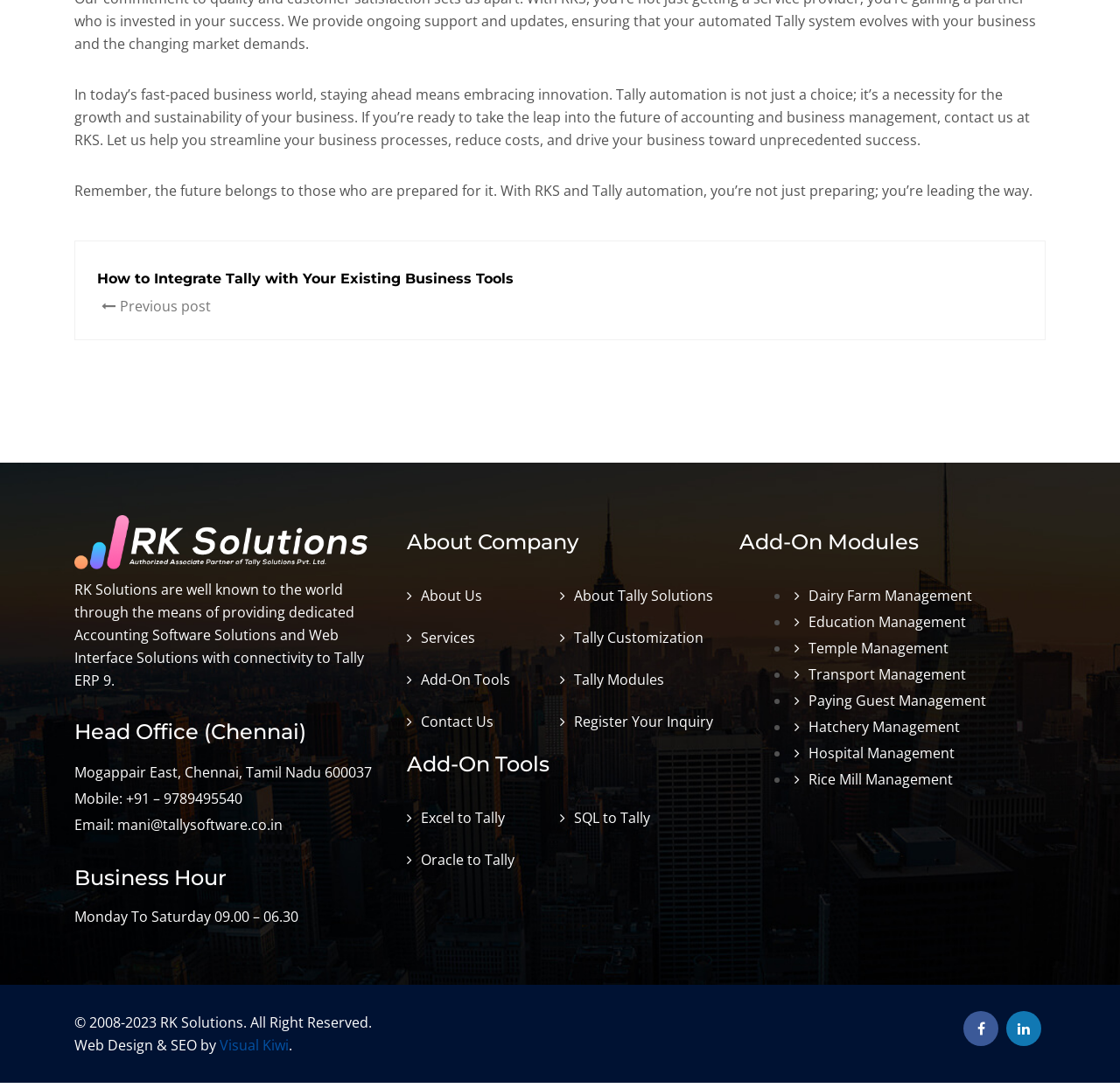Given the description "Transport Management", determine the bounding box of the corresponding UI element.

[0.709, 0.611, 0.862, 0.629]